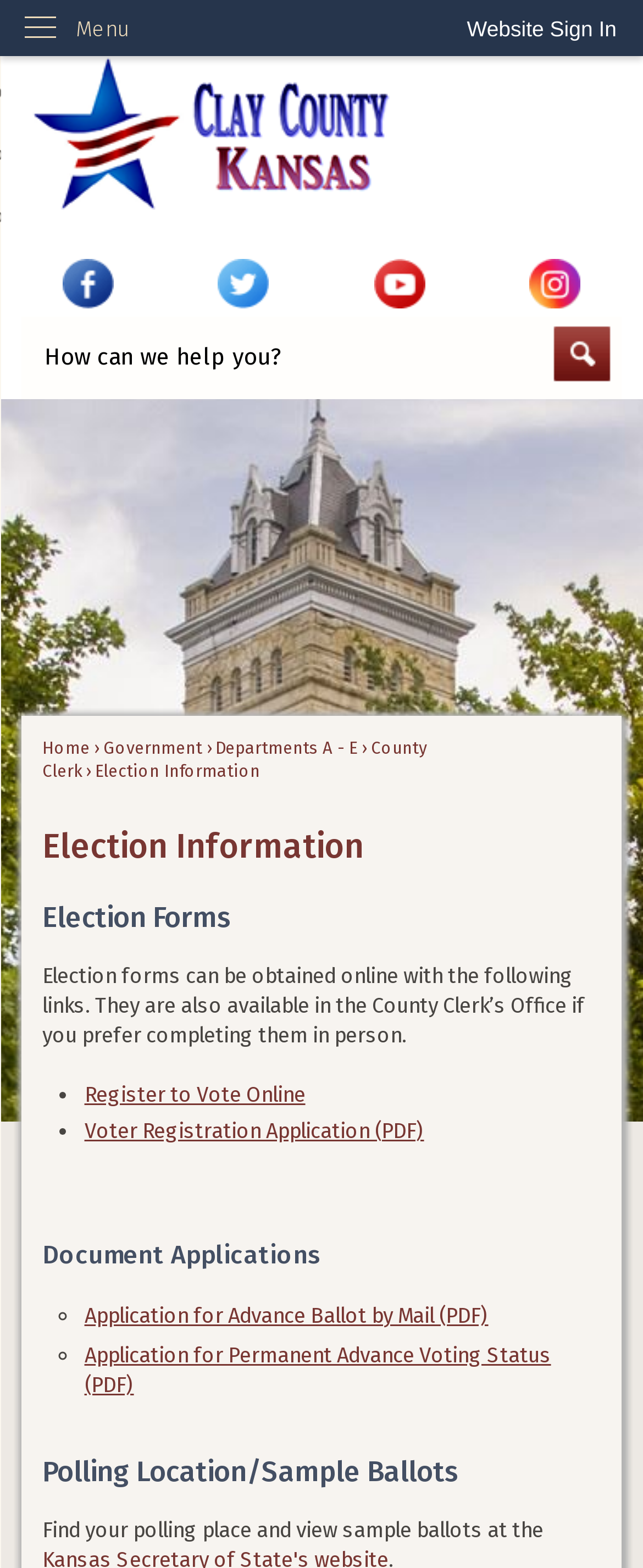What is the purpose of the search function?
Examine the image and give a concise answer in one word or a short phrase.

Search the website